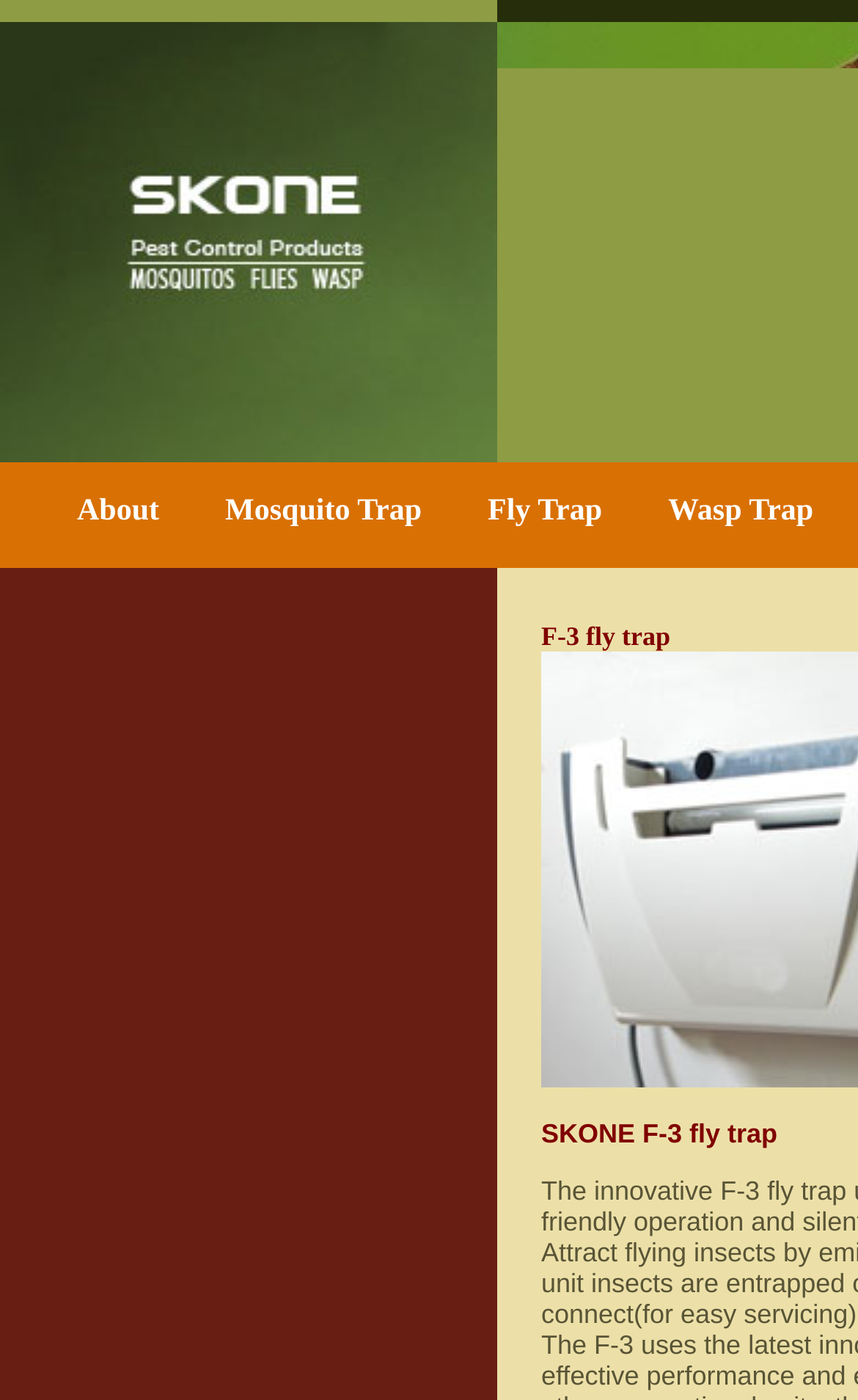Identify the bounding box for the element characterized by the following description: "About".

[0.09, 0.354, 0.186, 0.379]